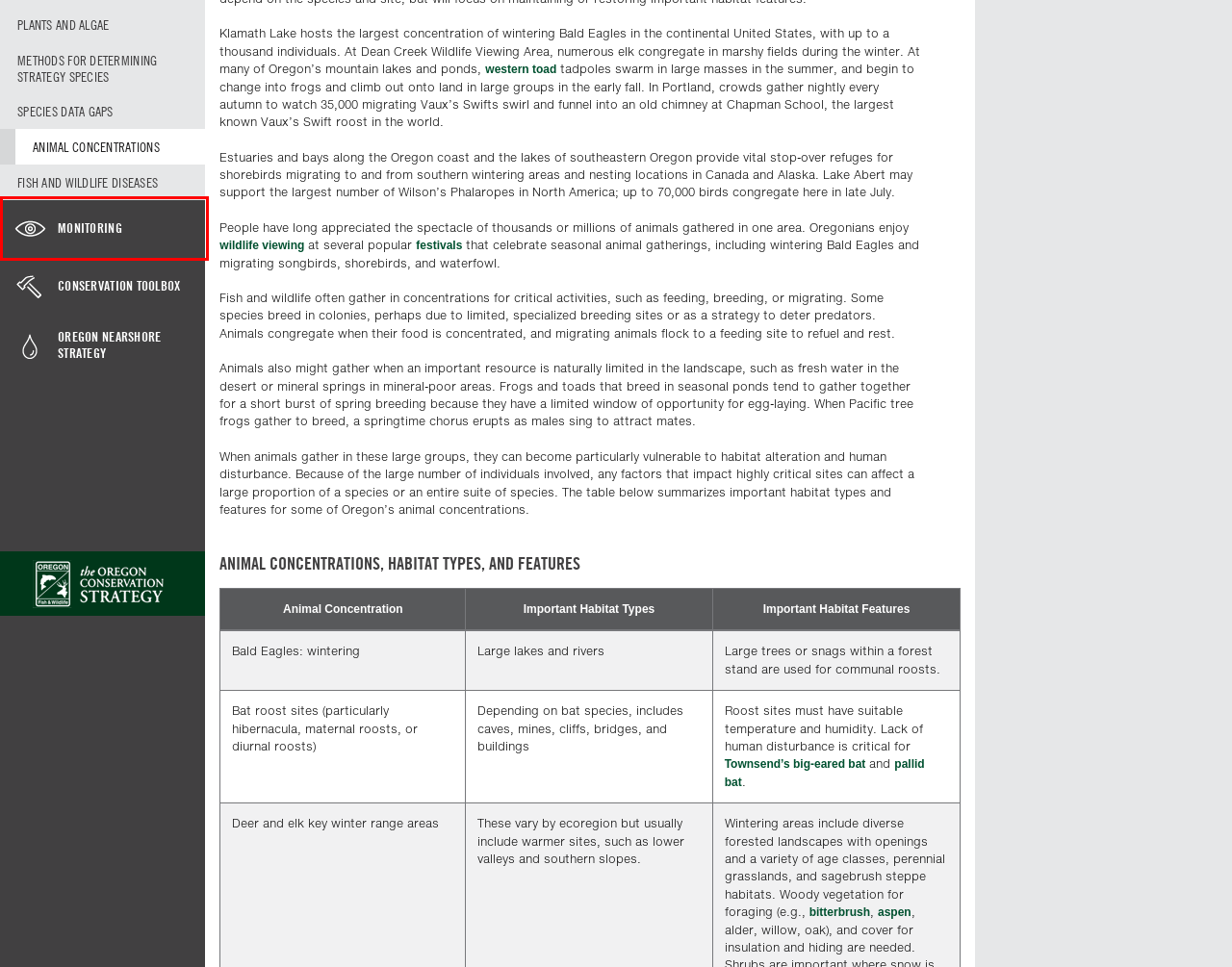A screenshot of a webpage is provided, featuring a red bounding box around a specific UI element. Identify the webpage description that most accurately reflects the new webpage after interacting with the selected element. Here are the candidates:
A. Conservation Toolbox – Oregon Conservation Strategy
B. Oregon Nearshore Strategy – Oregon Conservation Strategy
C. Plants and Algae – Oregon Conservation Strategy
D. Fish and Wildlife Diseases – Oregon Conservation Strategy
E. Monitoring – Oregon Conservation Strategy
F. Strategy Habitats – Oregon Conservation Strategy
G. Methods for Determining Strategy Species – Oregon Conservation Strategy
H. Species Data Gaps – Oregon Conservation Strategy

E